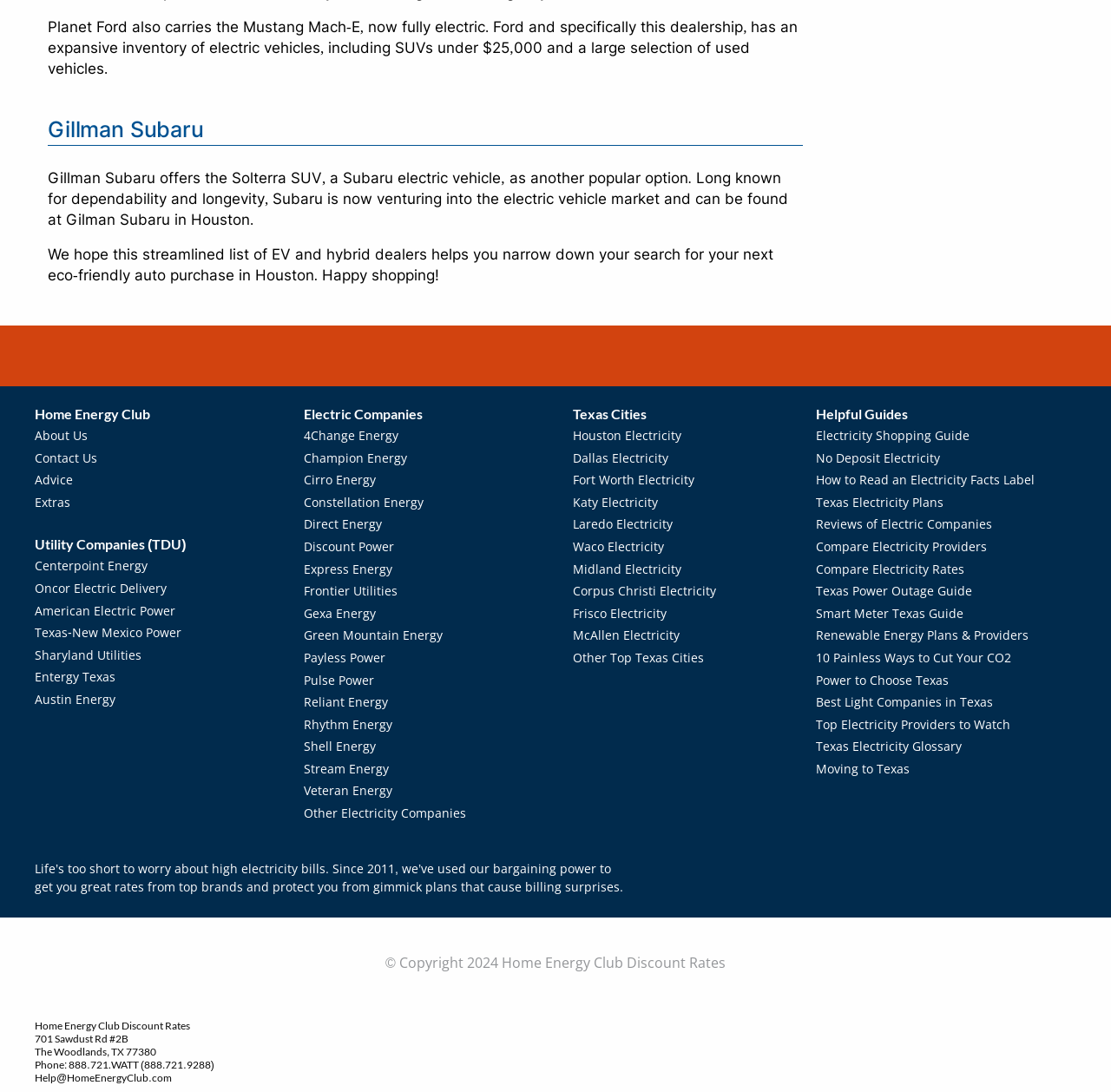Based on the element description "alt="LinkedIn"", predict the bounding box coordinates of the UI element.

[0.934, 0.858, 0.964, 0.873]